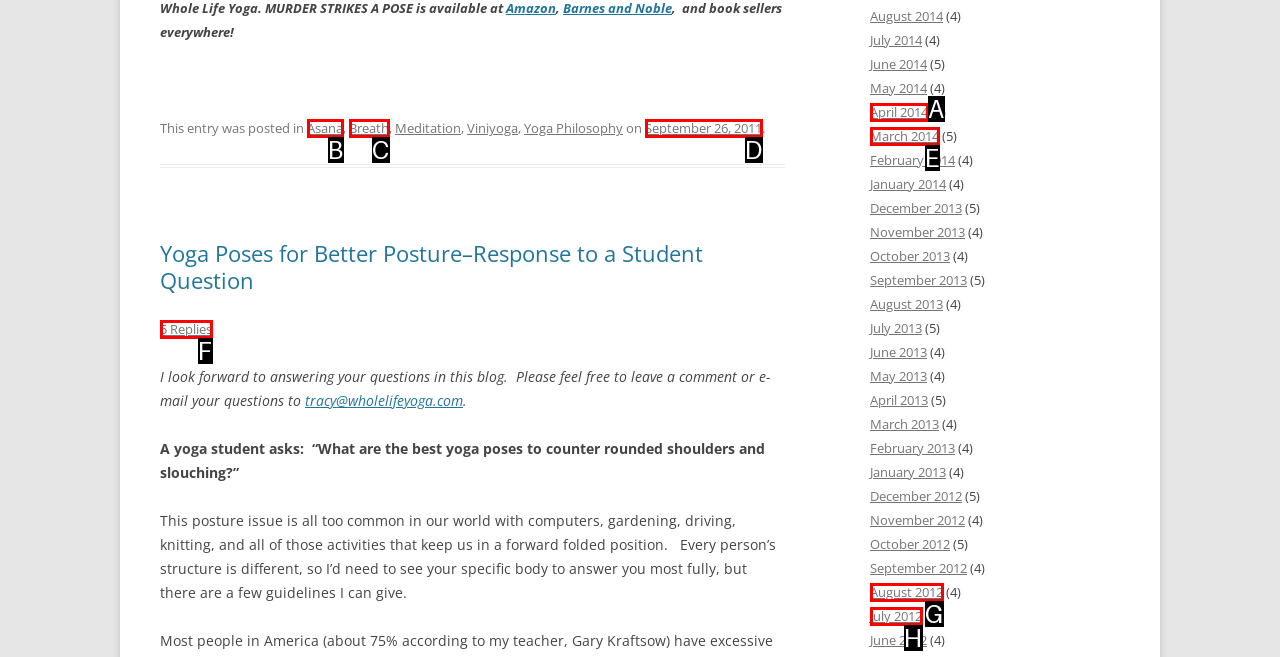Pick the HTML element that corresponds to the description: March 2014
Answer with the letter of the correct option from the given choices directly.

E